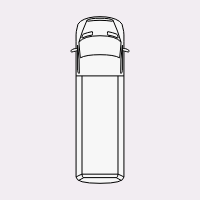What is a typical feature of van designs?
Observe the image and answer the question with a one-word or short phrase response.

Spacious interior layout